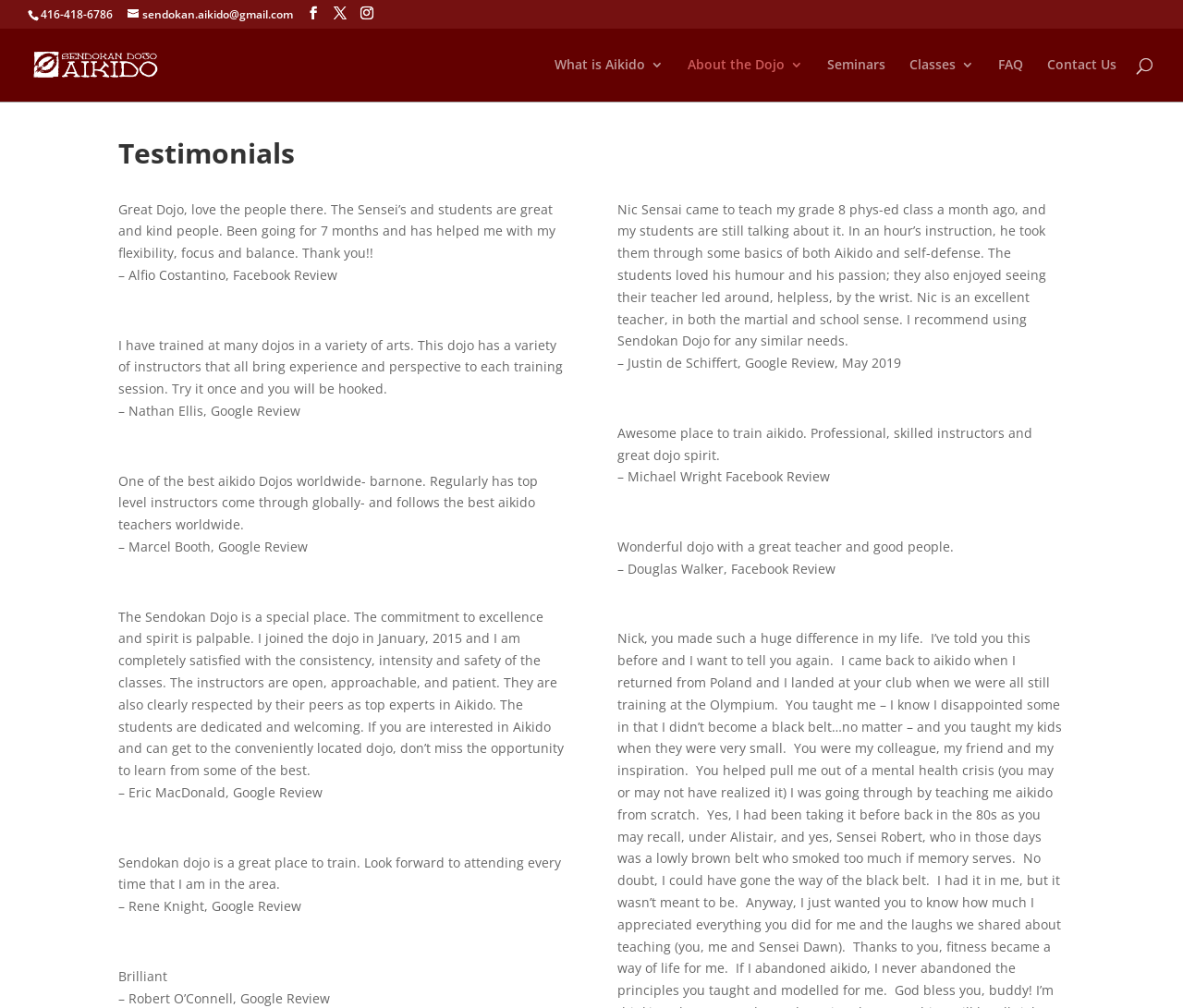Please locate the bounding box coordinates of the element that should be clicked to complete the given instruction: "Send an email".

[0.108, 0.006, 0.248, 0.022]